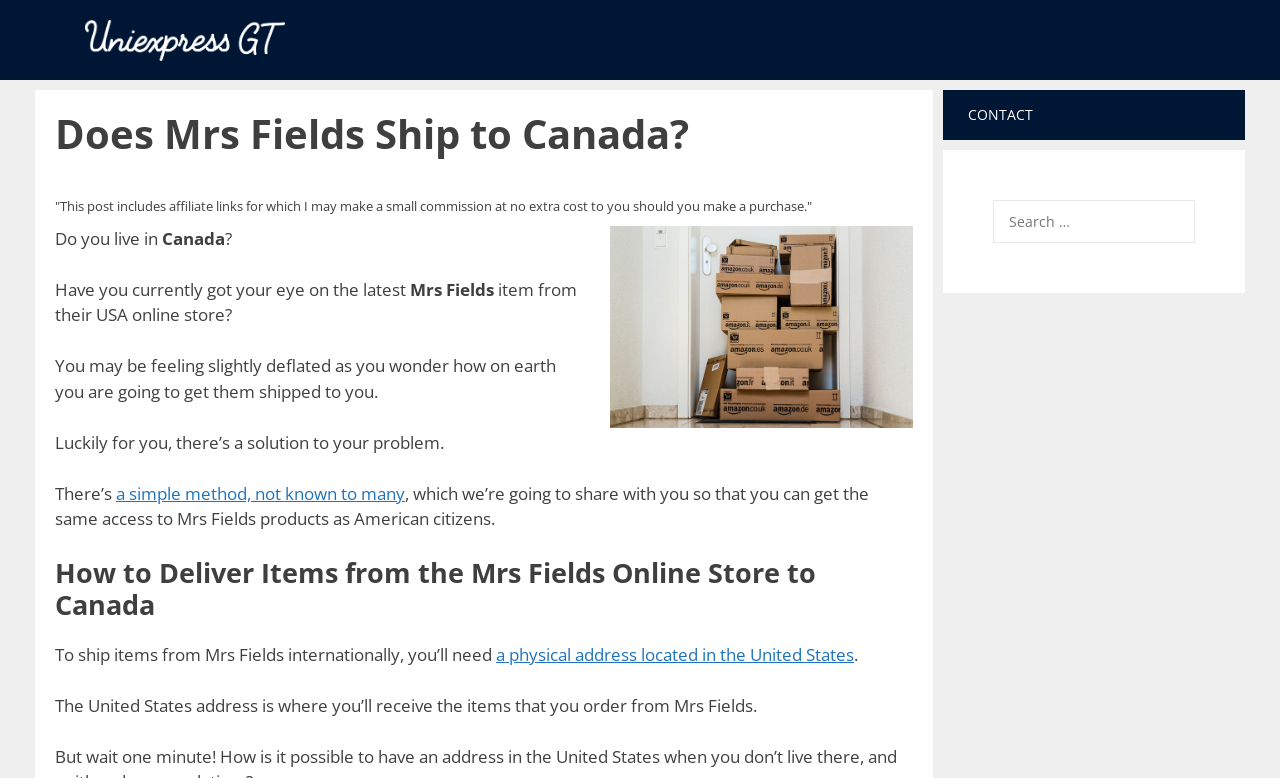Identify the bounding box for the given UI element using the description provided. Coordinates should be in the format (top-left x, top-left y, bottom-right x, bottom-right y) and must be between 0 and 1. Here is the description: title="uniexpress GT"

[0.066, 0.034, 0.223, 0.064]